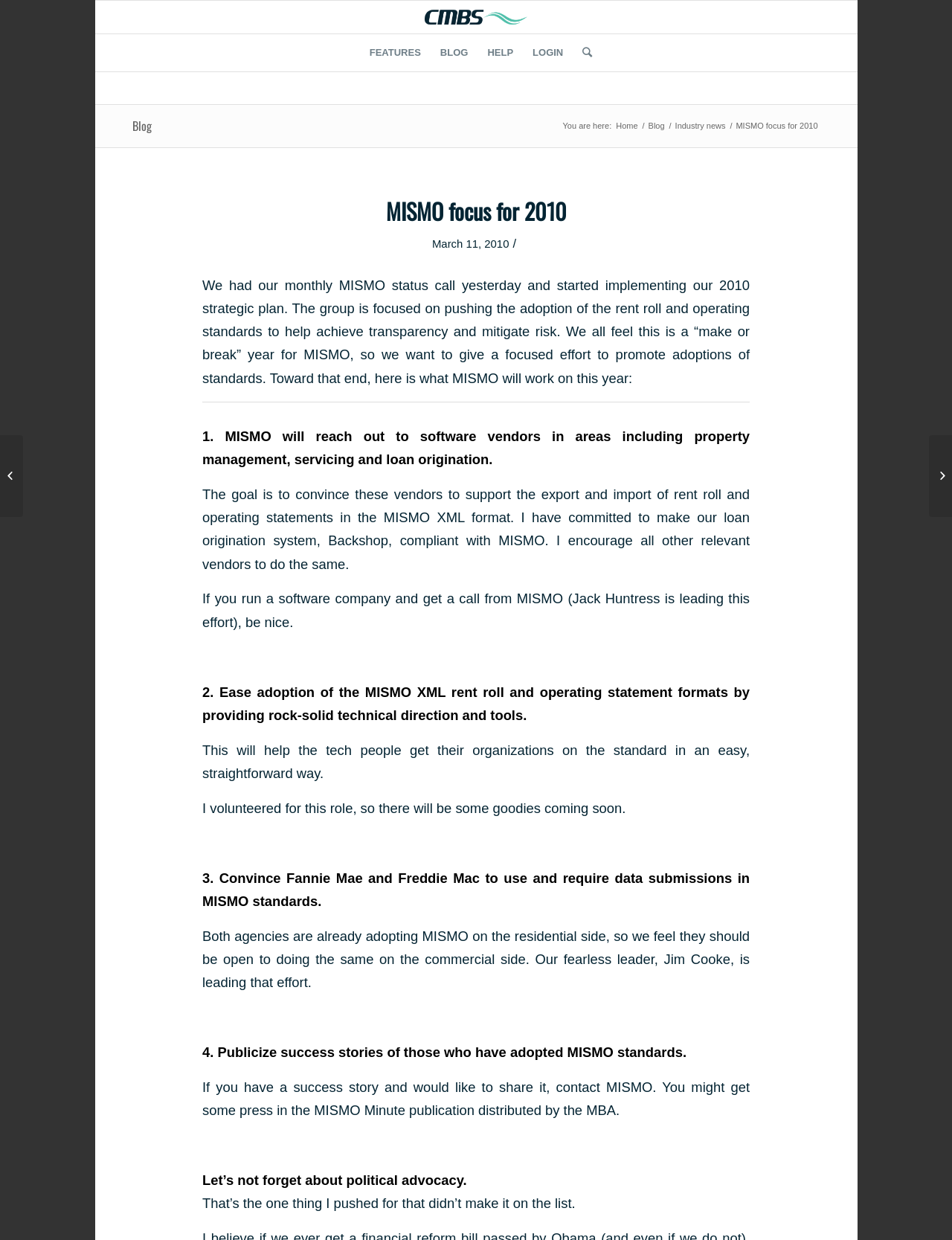Provide the bounding box coordinates of the area you need to click to execute the following instruction: "Click the 'FEATURES' link".

[0.378, 0.028, 0.452, 0.058]